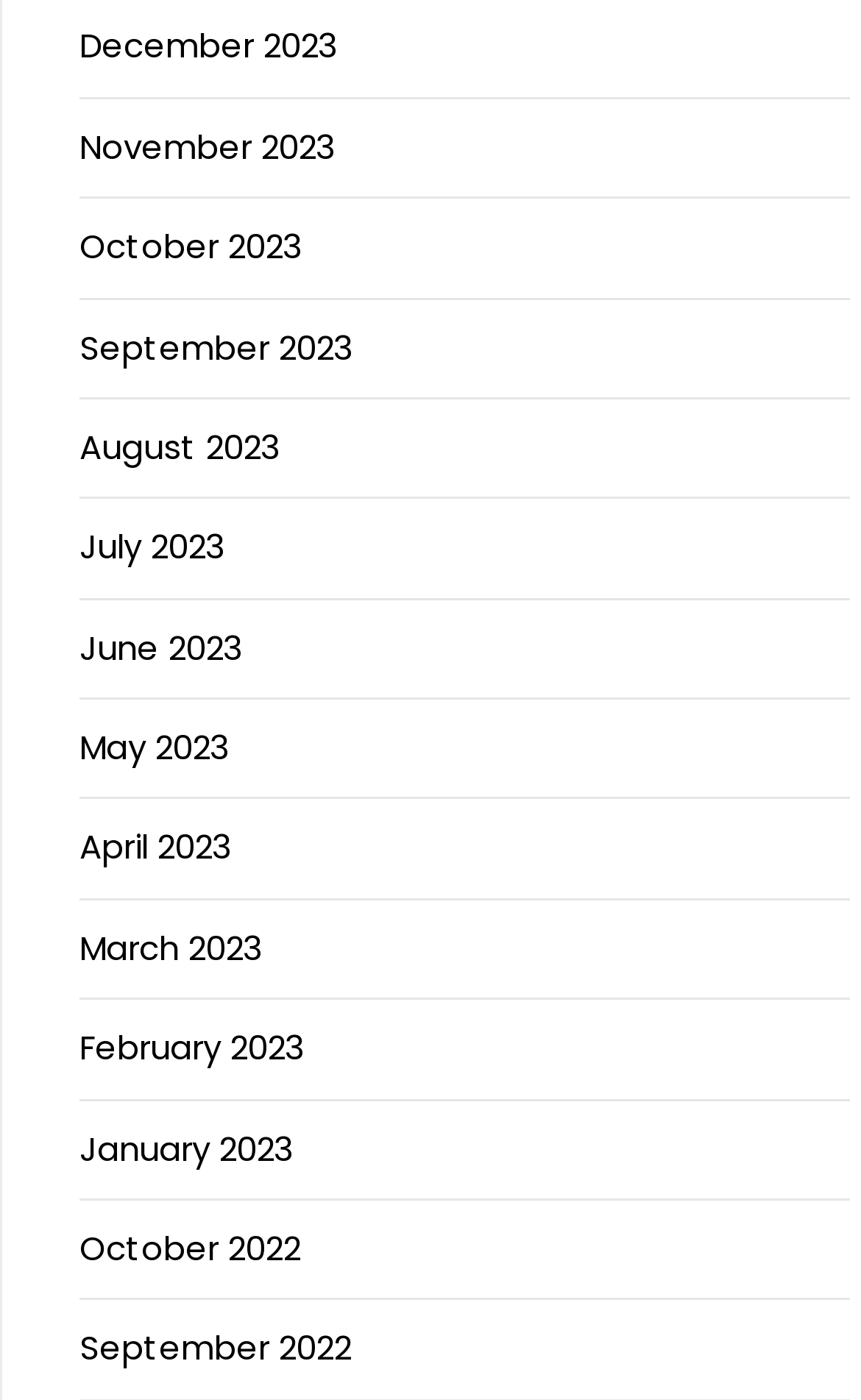What is the earliest month listed?
Please use the image to provide a one-word or short phrase answer.

September 2022